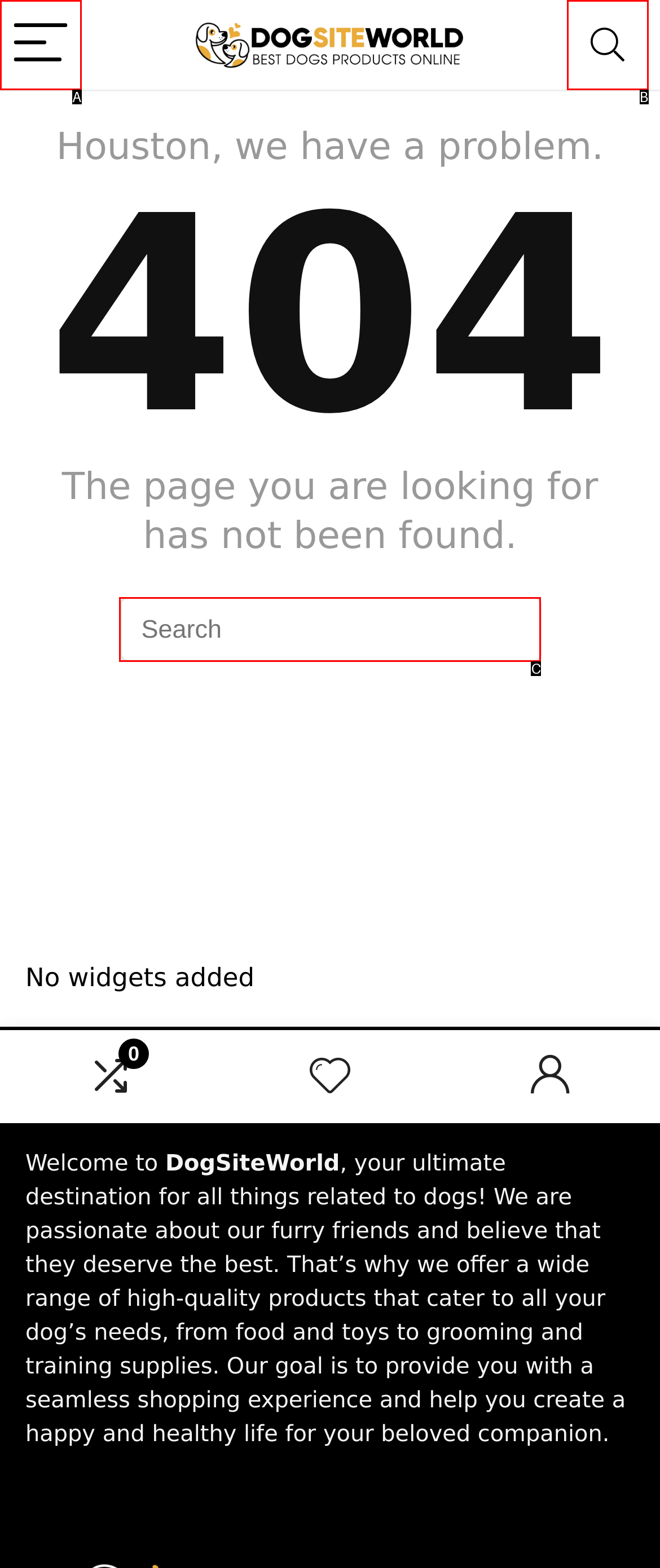Tell me the letter of the option that corresponds to the description: svg{fill:#ffffff}
Answer using the letter from the given choices directly.

None